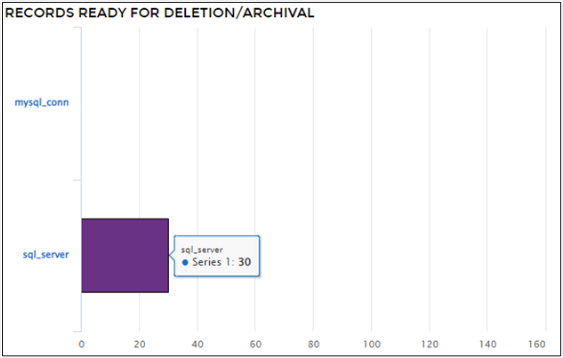How many records are ready for deletion or archival in 'sql_server'?
Use the screenshot to answer the question with a single word or phrase.

30